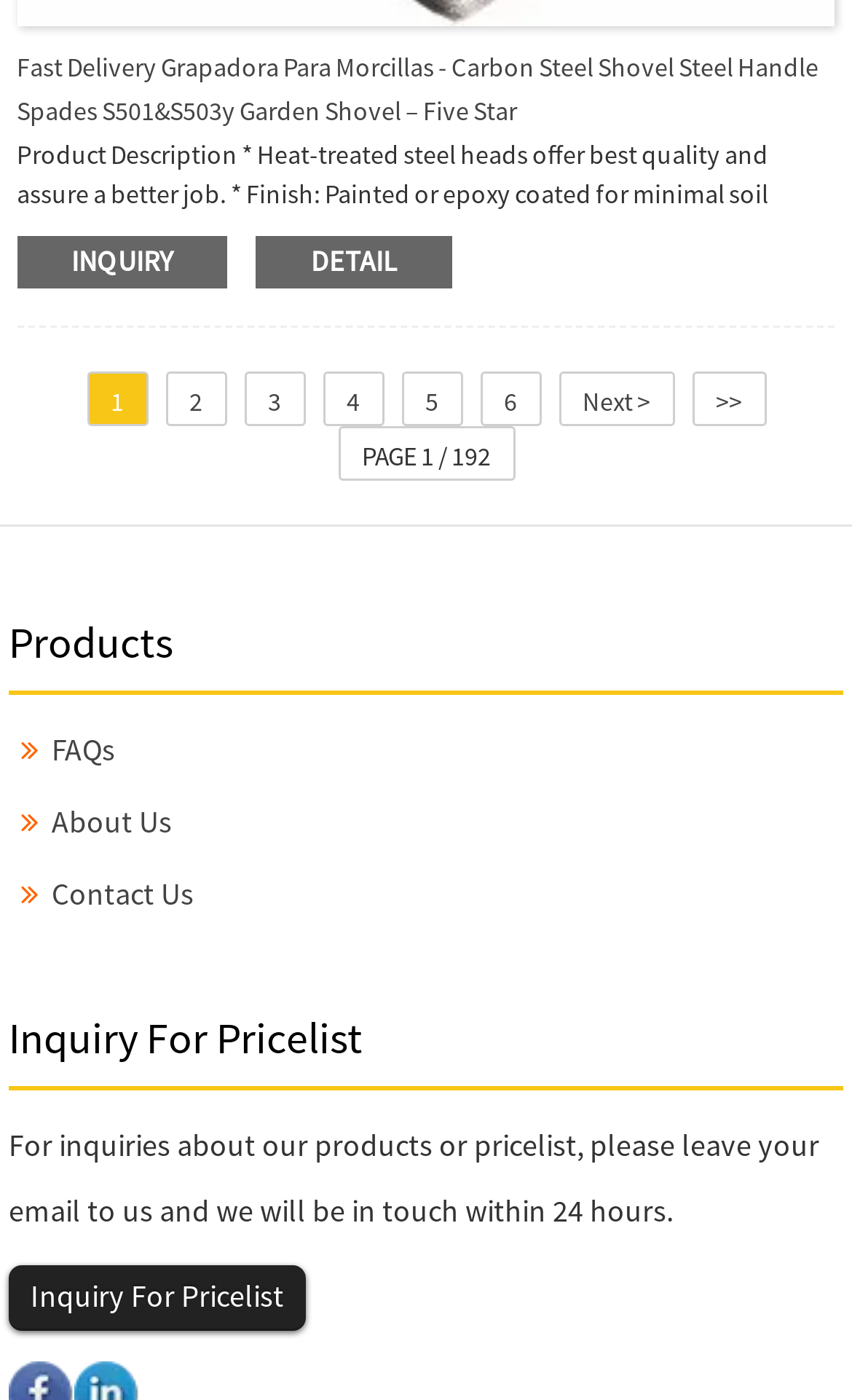Use a single word or phrase to answer this question: 
What is the material of the shovel?

Carbon Steel